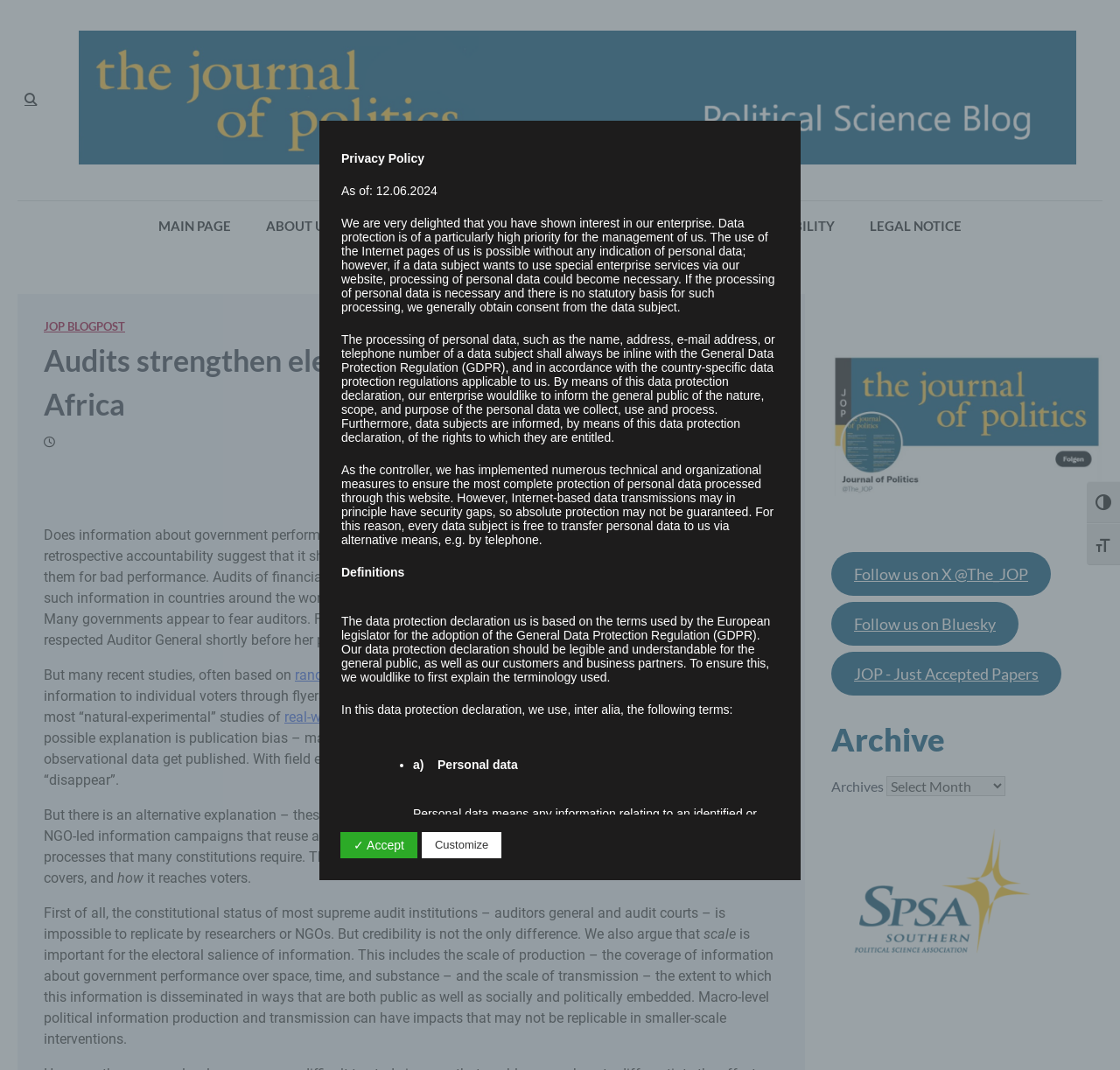Determine the bounding box coordinates for the area that should be clicked to carry out the following instruction: "View Archives".

[0.791, 0.725, 0.898, 0.744]